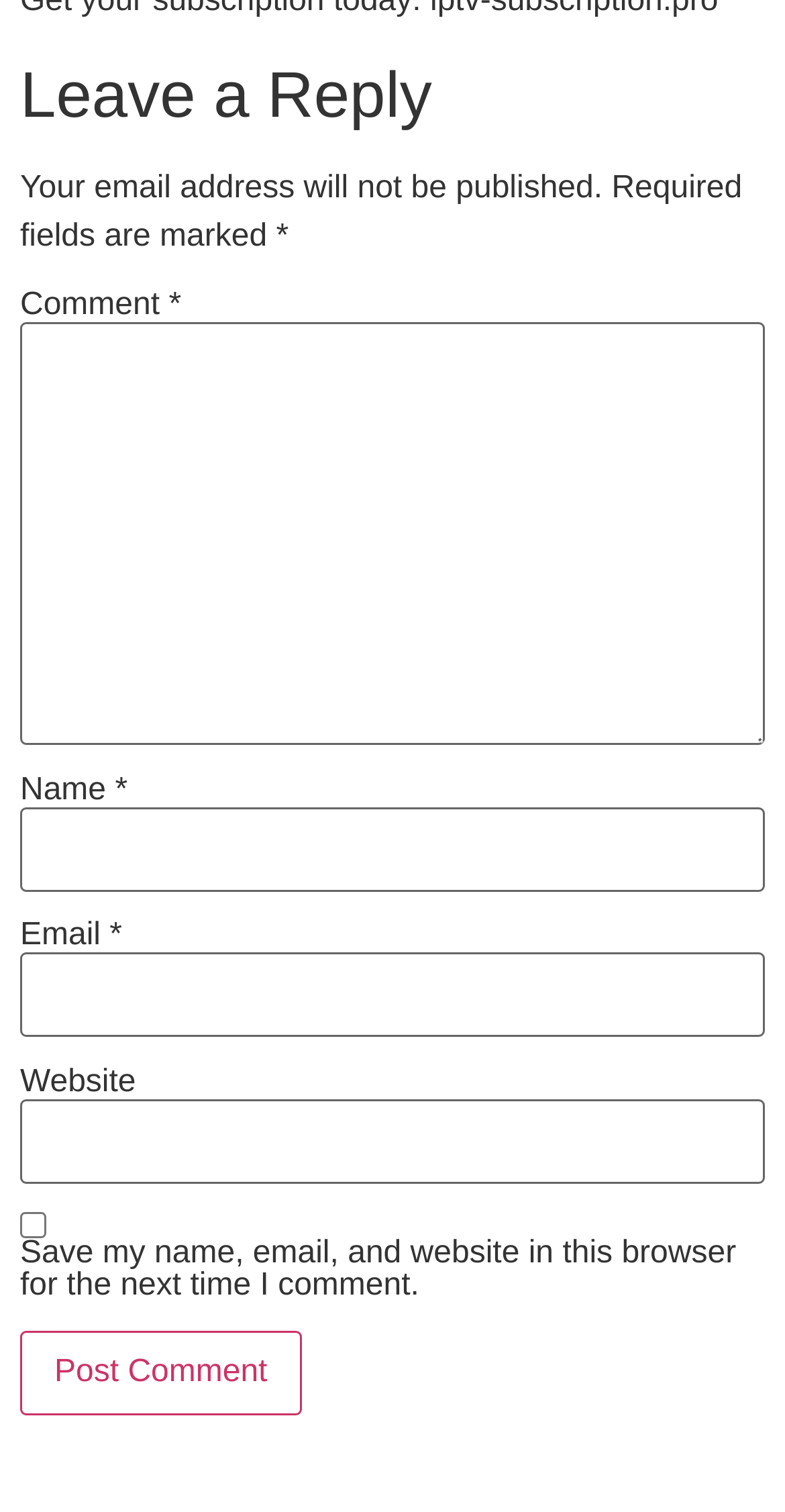Determine the bounding box coordinates (top-left x, top-left y, bottom-right x, bottom-right y) of the UI element described in the following text: parent_node: Email * aria-describedby="email-notes" name="email"

[0.026, 0.63, 0.974, 0.686]